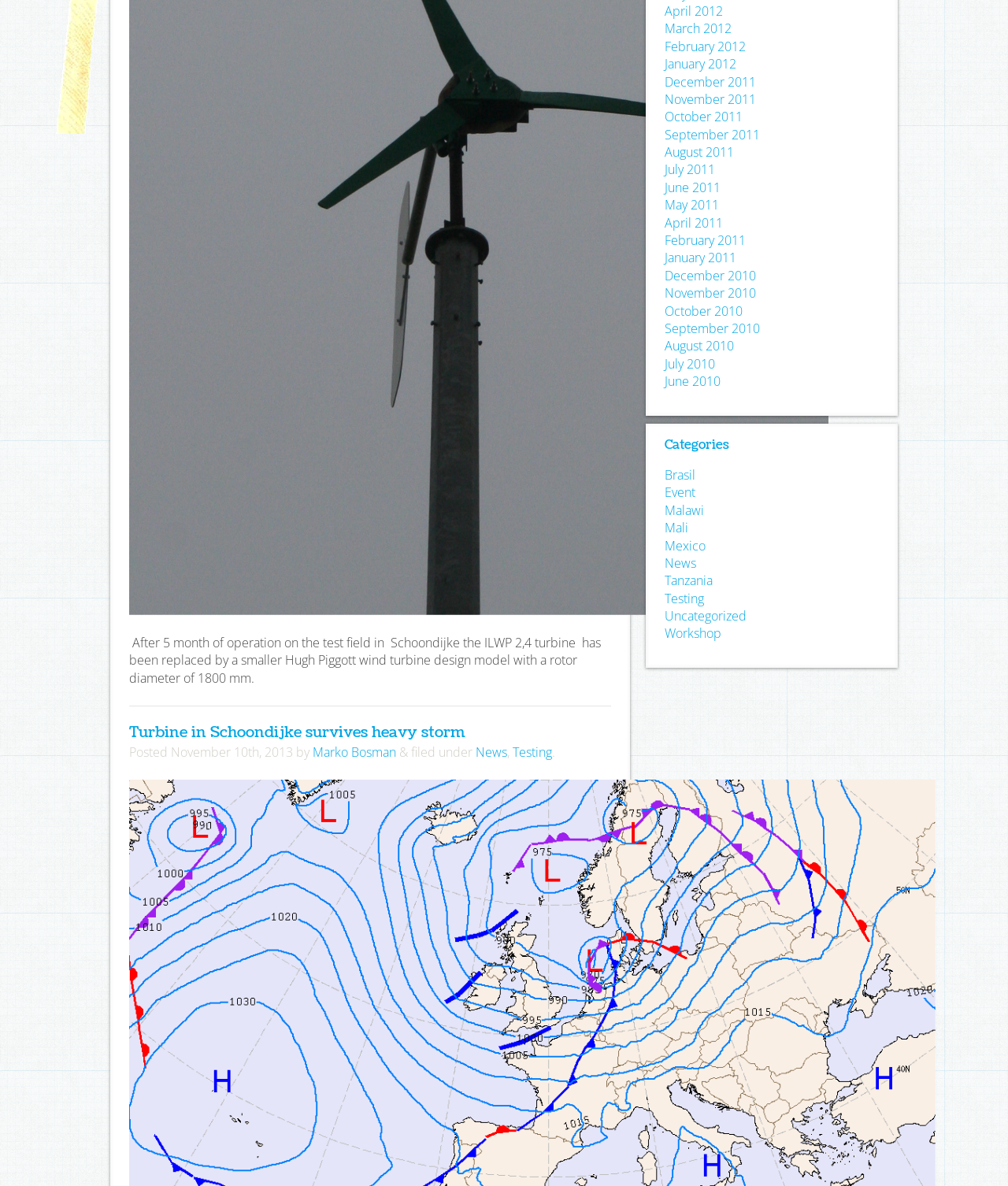Bounding box coordinates should be provided in the format (top-left x, top-left y, bottom-right x, bottom-right y) with all values between 0 and 1. Identify the bounding box for this UI element: Testing

[0.659, 0.497, 0.698, 0.512]